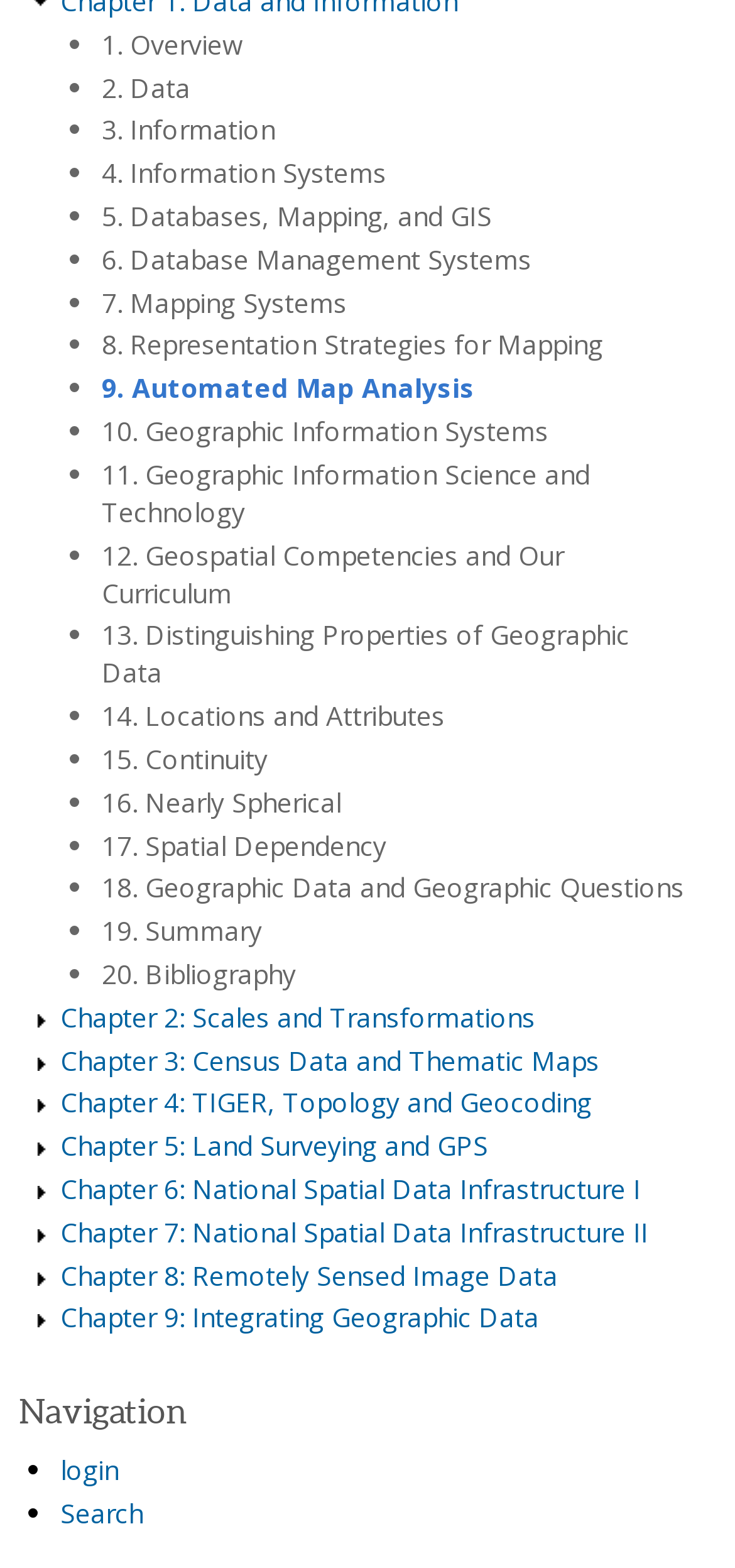Identify the bounding box coordinates for the region of the element that should be clicked to carry out the instruction: "click on 1. Overview". The bounding box coordinates should be four float numbers between 0 and 1, i.e., [left, top, right, bottom].

[0.138, 0.017, 0.331, 0.039]